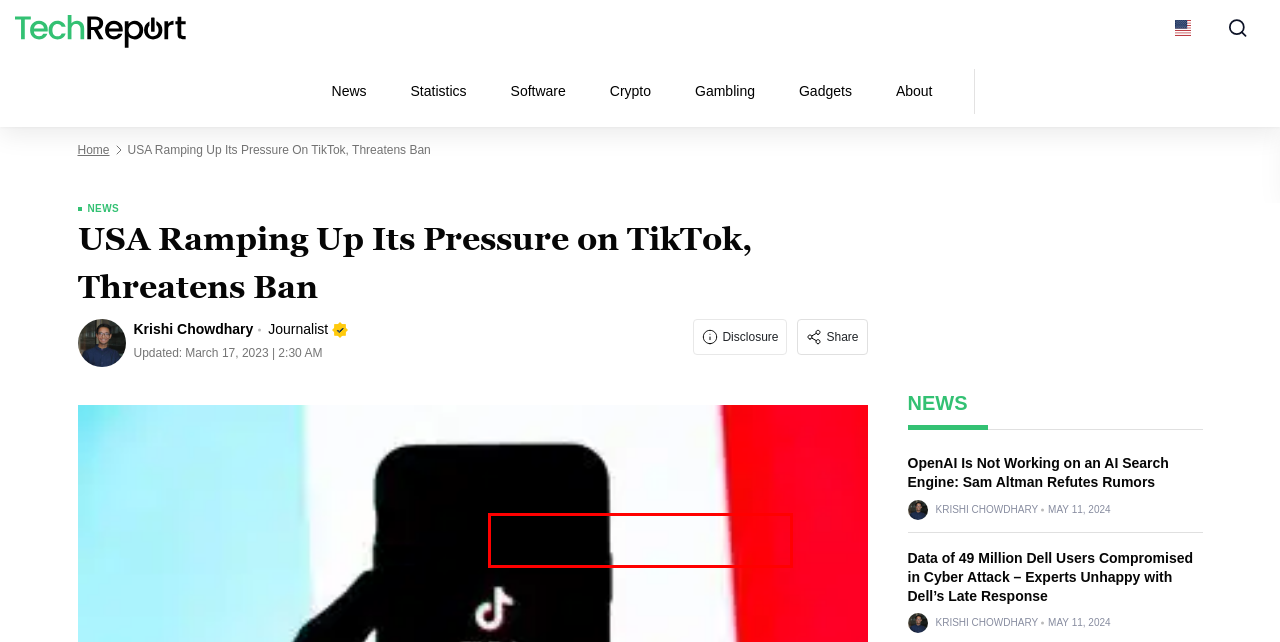You are given a webpage screenshot where a red bounding box highlights an element. Determine the most fitting webpage description for the new page that loads after clicking the element within the red bounding box. Here are the candidates:
A. Tech Report's Editorial Policy and Mission Statement
B. 10 Best Employee Tracking Software for May 2024
C. The Tech Report: 테크, 소프트웨어 및 크립토 전문매체
D. Data of 49 Million Dell Users Compromised in Cyber Attack
E. Contact Us
F. Tech Report: Especialistas em Tecnologia, Software e Criptomoedas
G. 11 Best Low Cap Crypto Gems with 100x Potential in 2024
H. How to Buy Bitcoin With eToro in May 2024 - Buy BTC in 5 Minutes

C